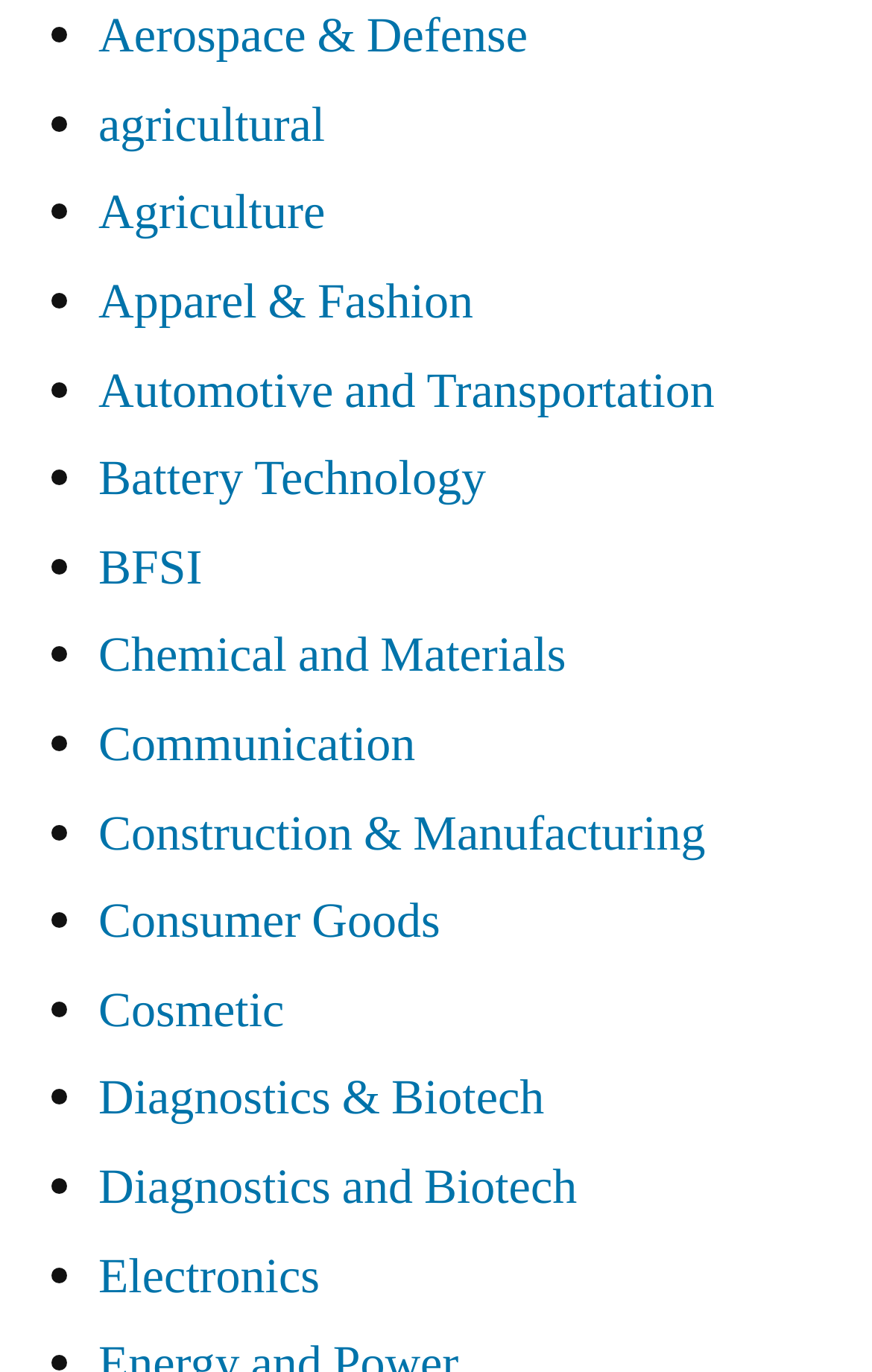Reply to the question with a single word or phrase:
What is the vertical position of 'Battery Technology' relative to 'Aerospace & Defense'?

Below